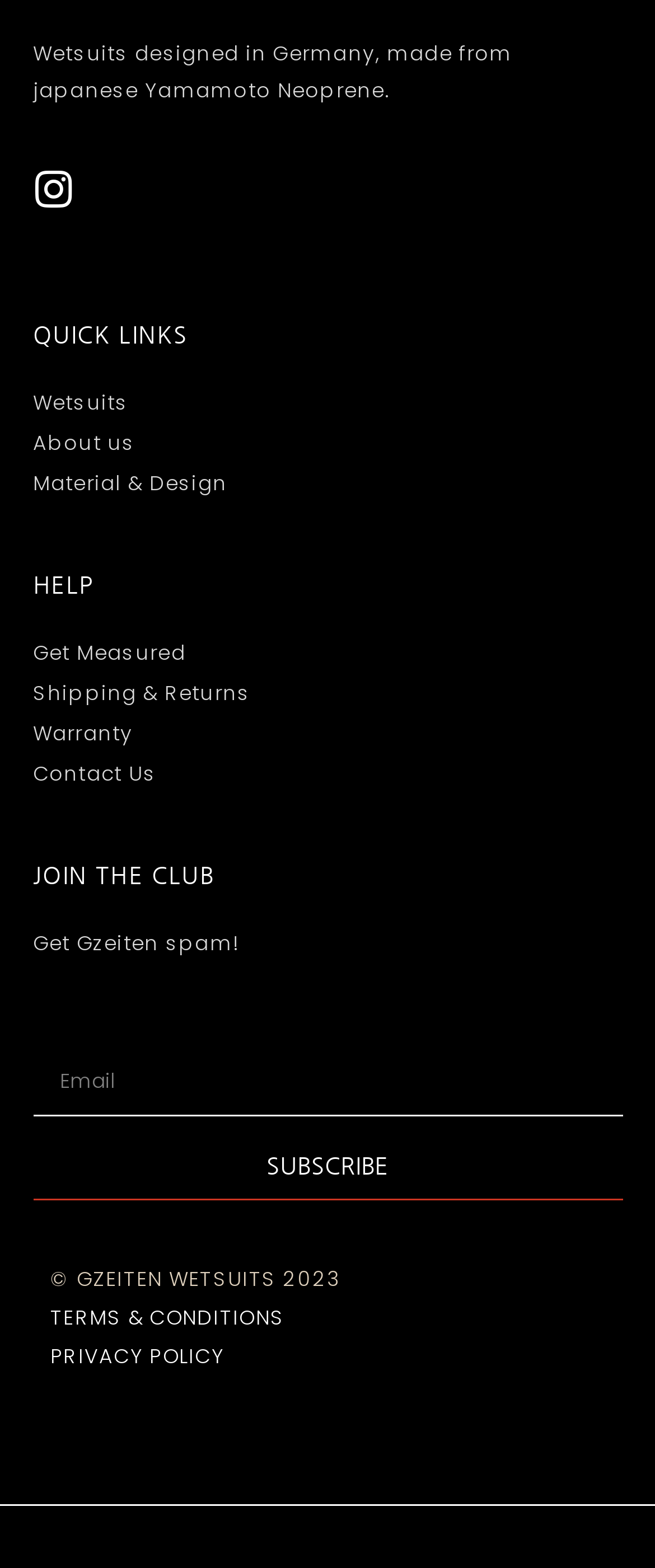Highlight the bounding box coordinates of the element you need to click to perform the following instruction: "View terms and conditions."

[0.077, 0.831, 0.435, 0.85]